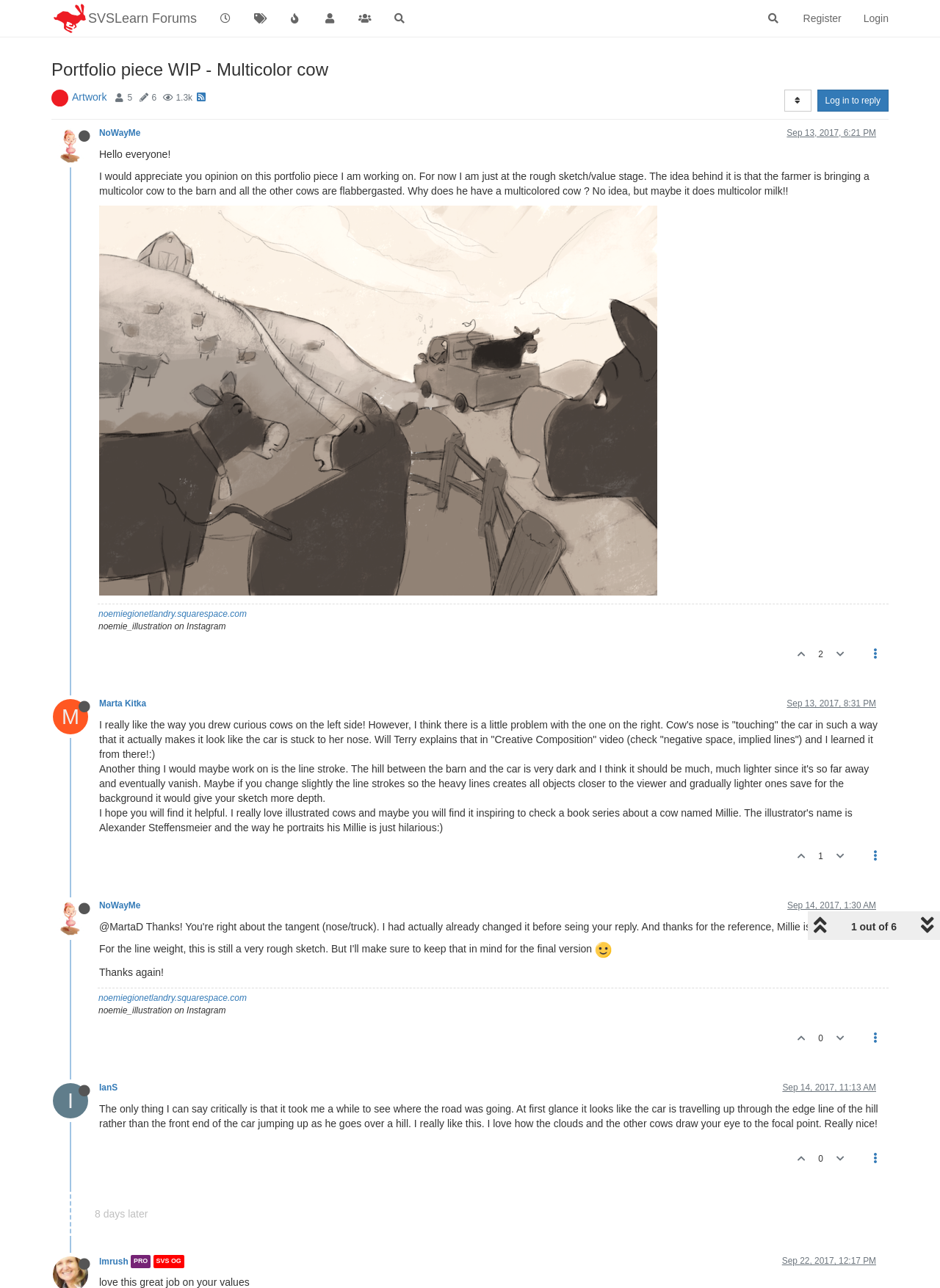Identify the bounding box coordinates for the UI element mentioned here: "name="your-email" placeholder="E-mail"". Provide the coordinates as four float values between 0 and 1, i.e., [left, top, right, bottom].

None